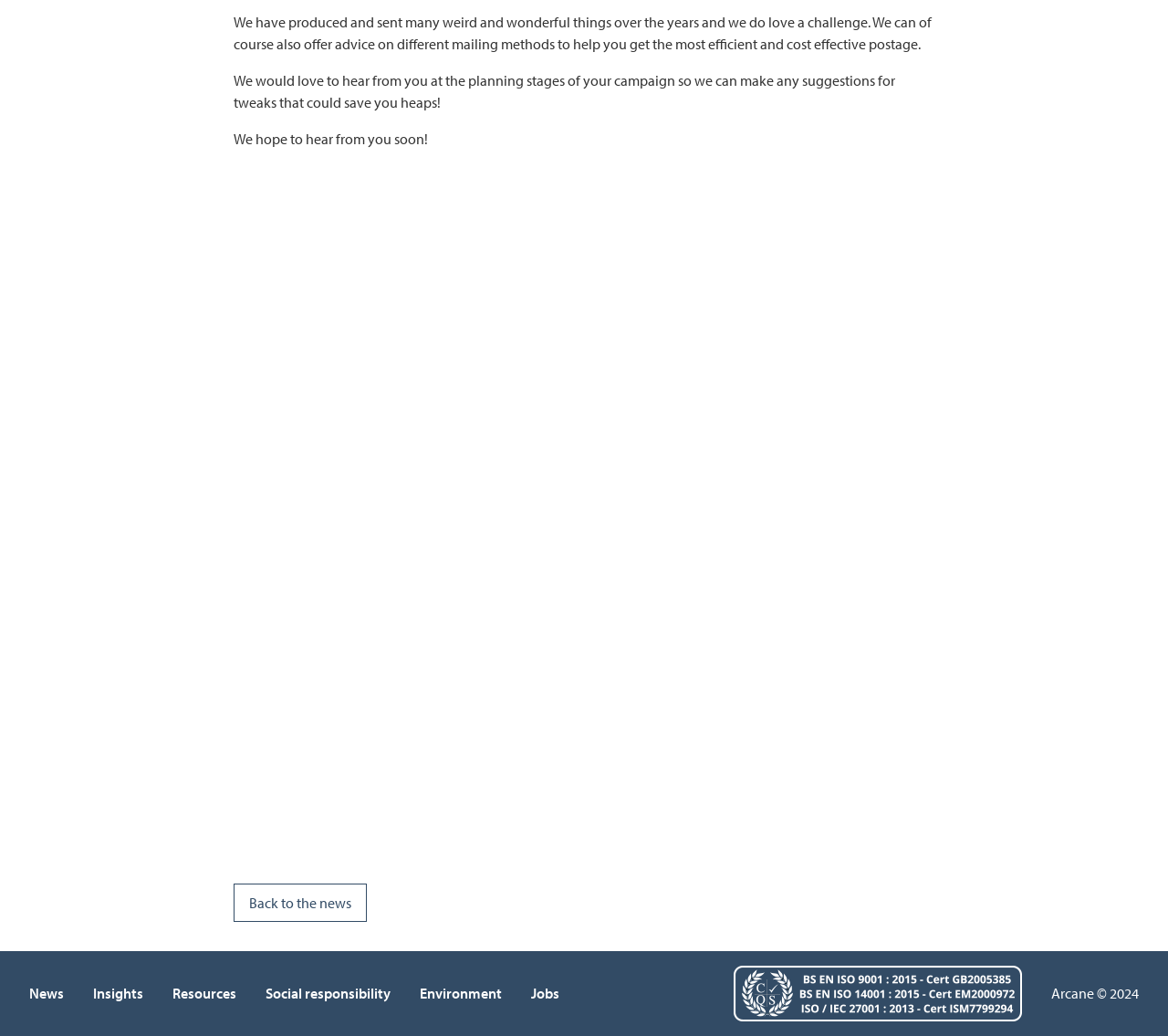What is the company's attitude towards unusual requests?
Based on the image, please offer an in-depth response to the question.

The company's attitude towards unusual requests can be inferred from the first StaticText element, which states 'We have produced and sent many weird and wonderful things over the years and we do love a challenge.' This suggests that the company is open to and enthusiastic about handling unusual requests.